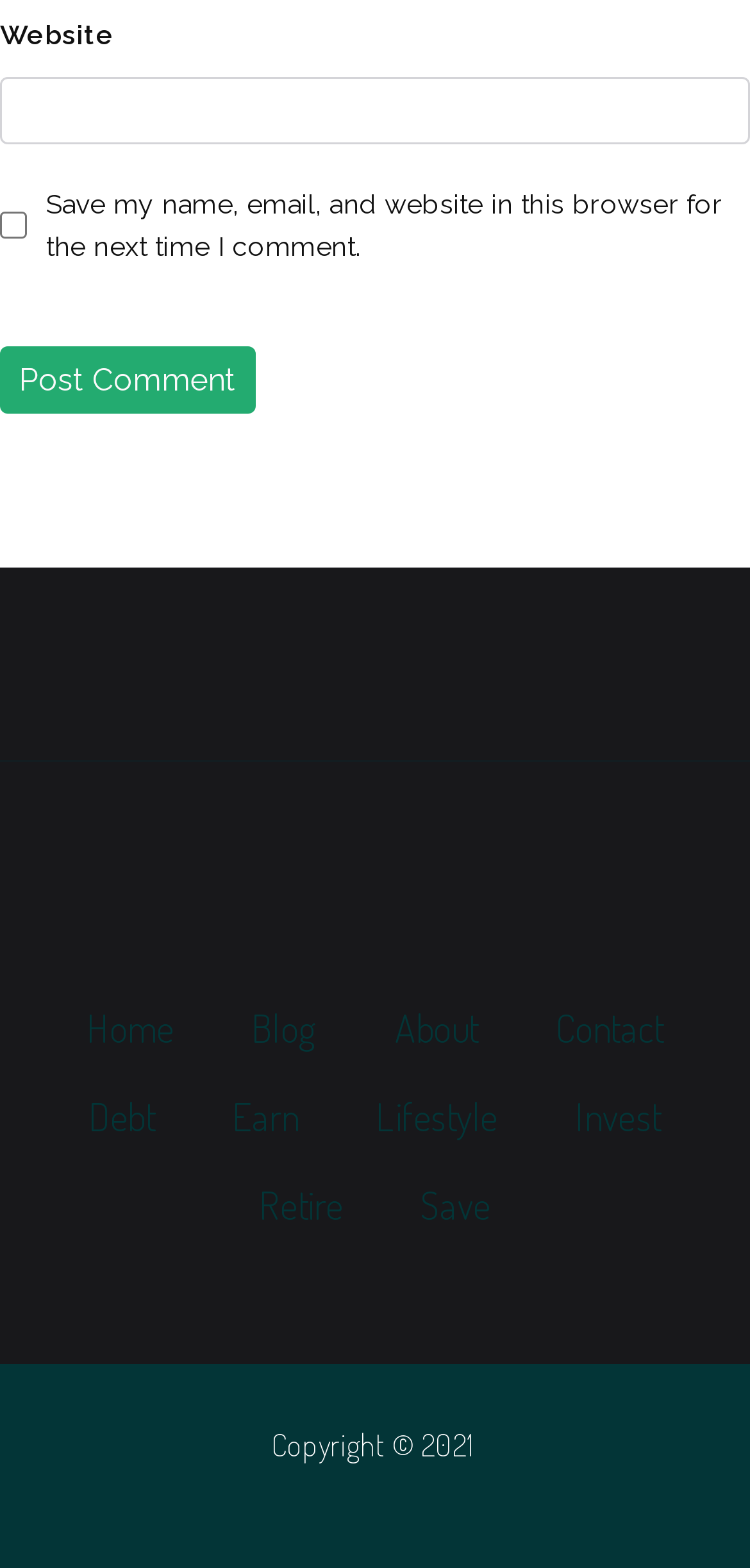Point out the bounding box coordinates of the section to click in order to follow this instruction: "Visualise the system with baths".

None